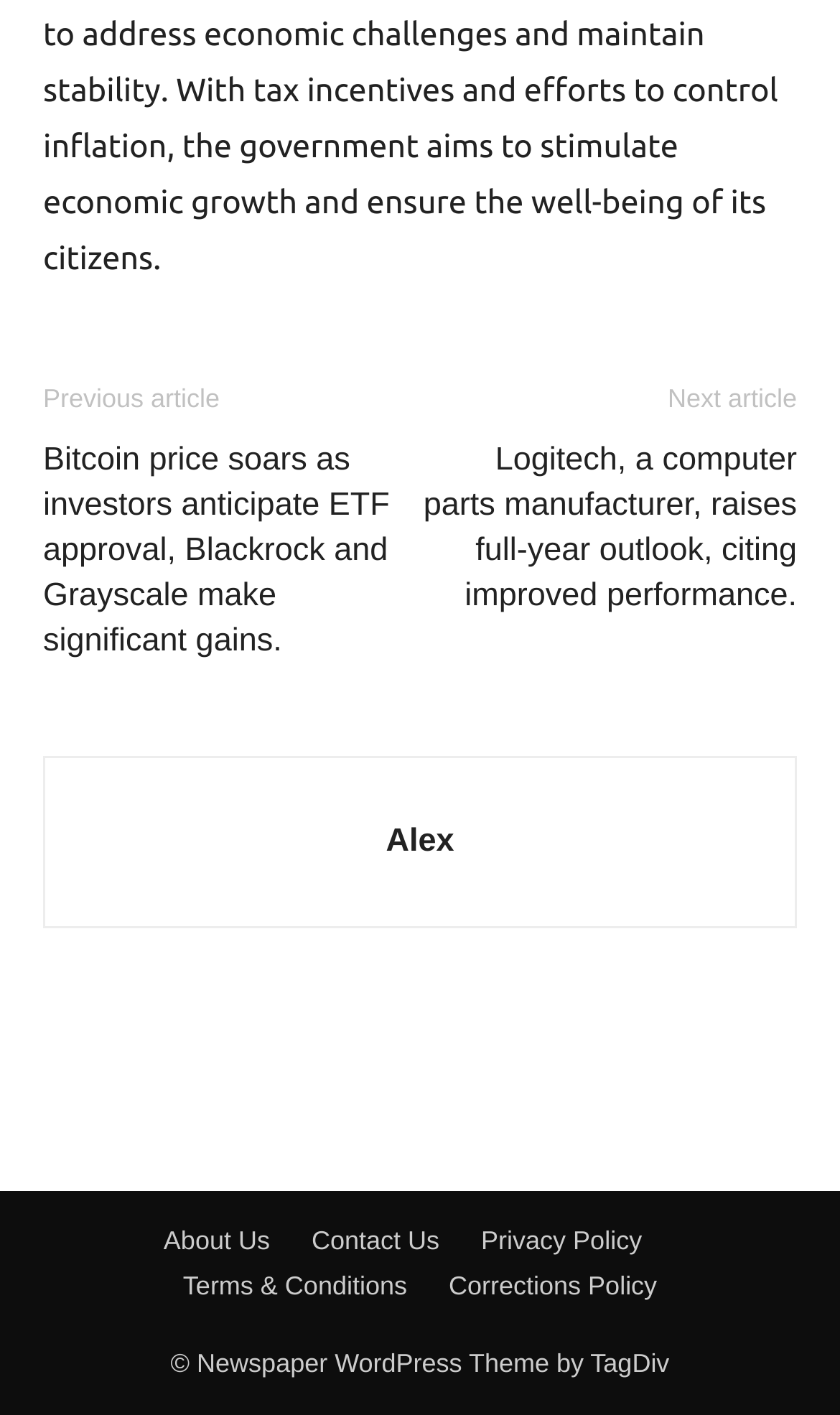Can you pinpoint the bounding box coordinates for the clickable element required for this instruction: "Check the corrections policy"? The coordinates should be four float numbers between 0 and 1, i.e., [left, top, right, bottom].

[0.534, 0.895, 0.782, 0.923]